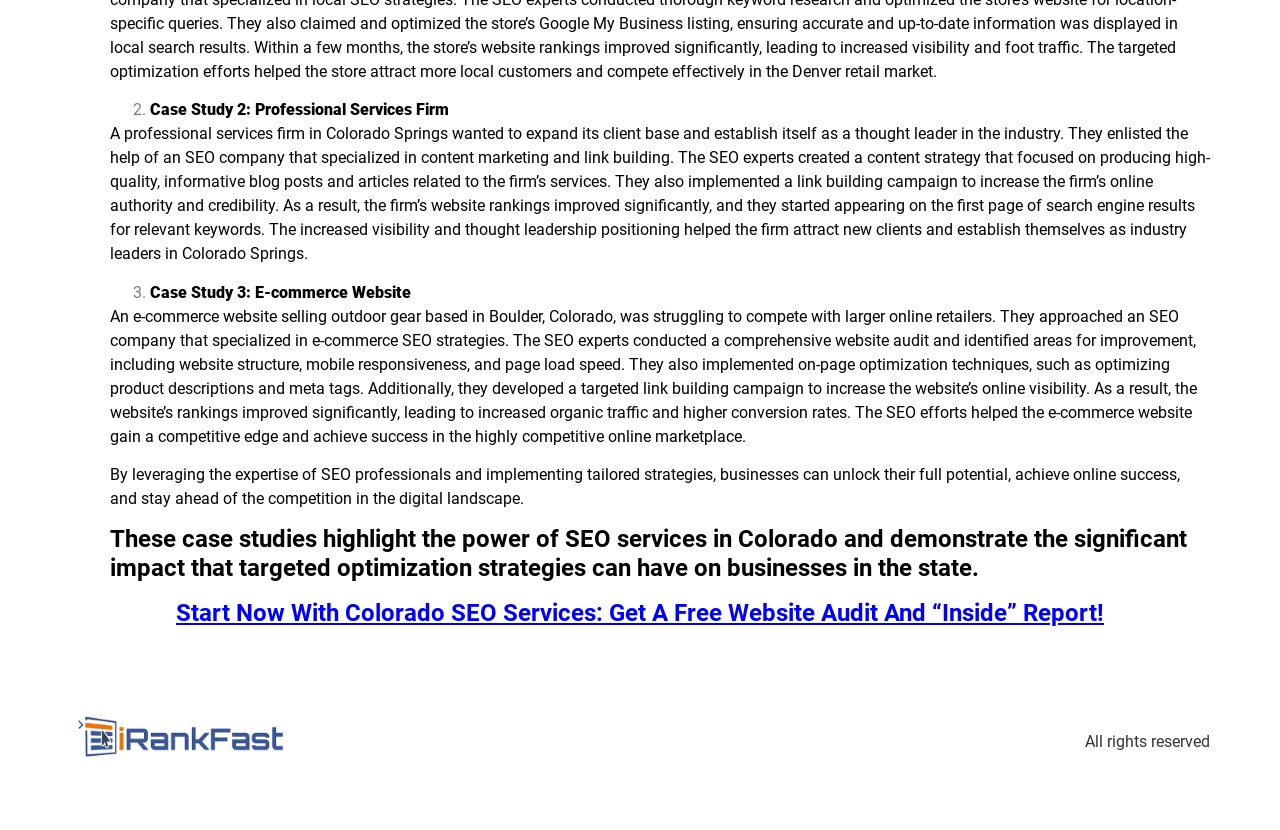From the image, can you give a detailed response to the question below:
What is the goal of the SEO company mentioned in the case studies?

The goal of the SEO company mentioned in the case studies is to increase the online visibility of the businesses they work with, which is achieved through targeted optimization strategies and link building campaigns.